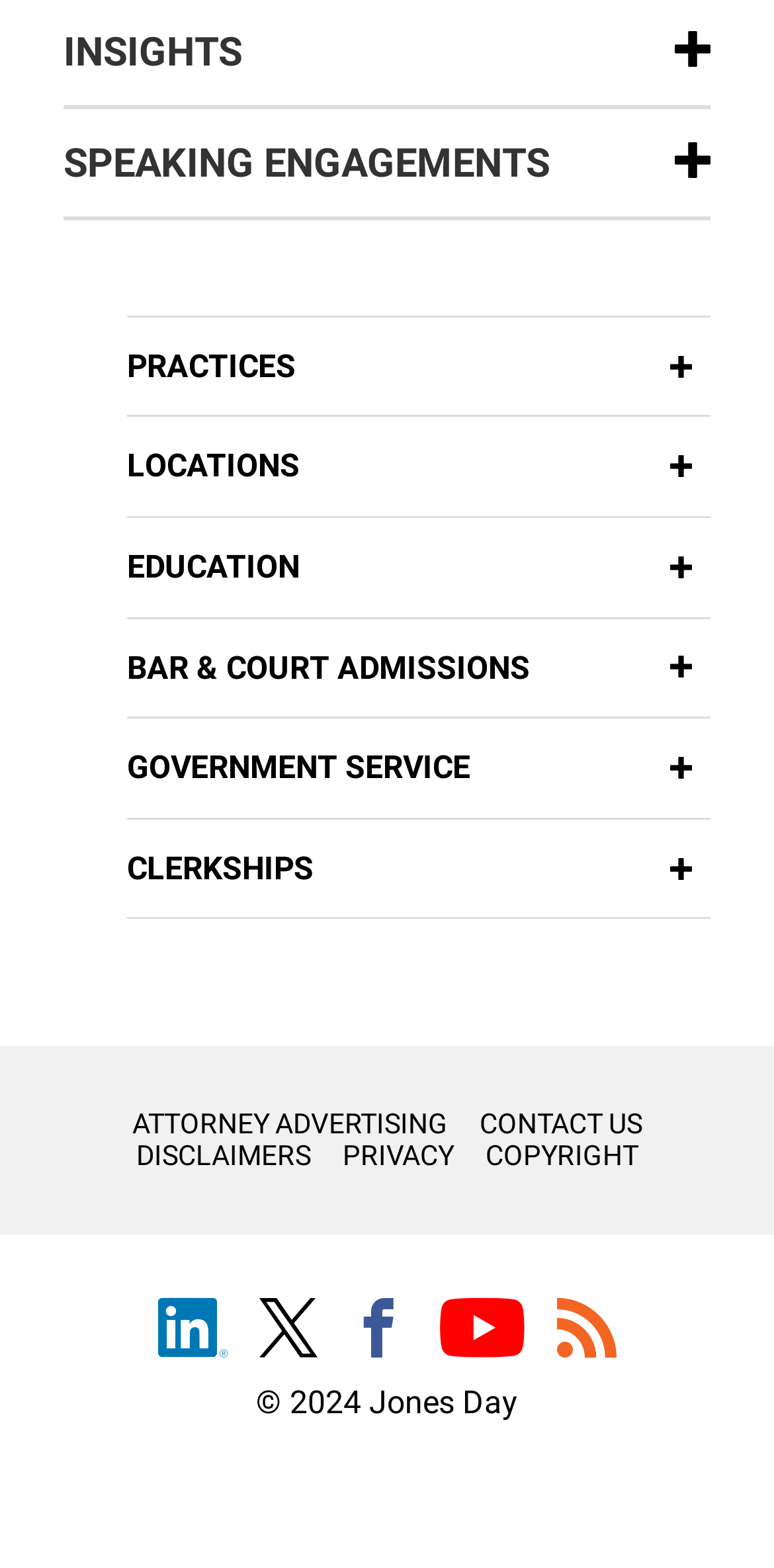Determine the bounding box coordinates for the area that should be clicked to carry out the following instruction: "Visit the 'www.jonesday.com' website".

[0.279, 0.704, 0.631, 0.728]